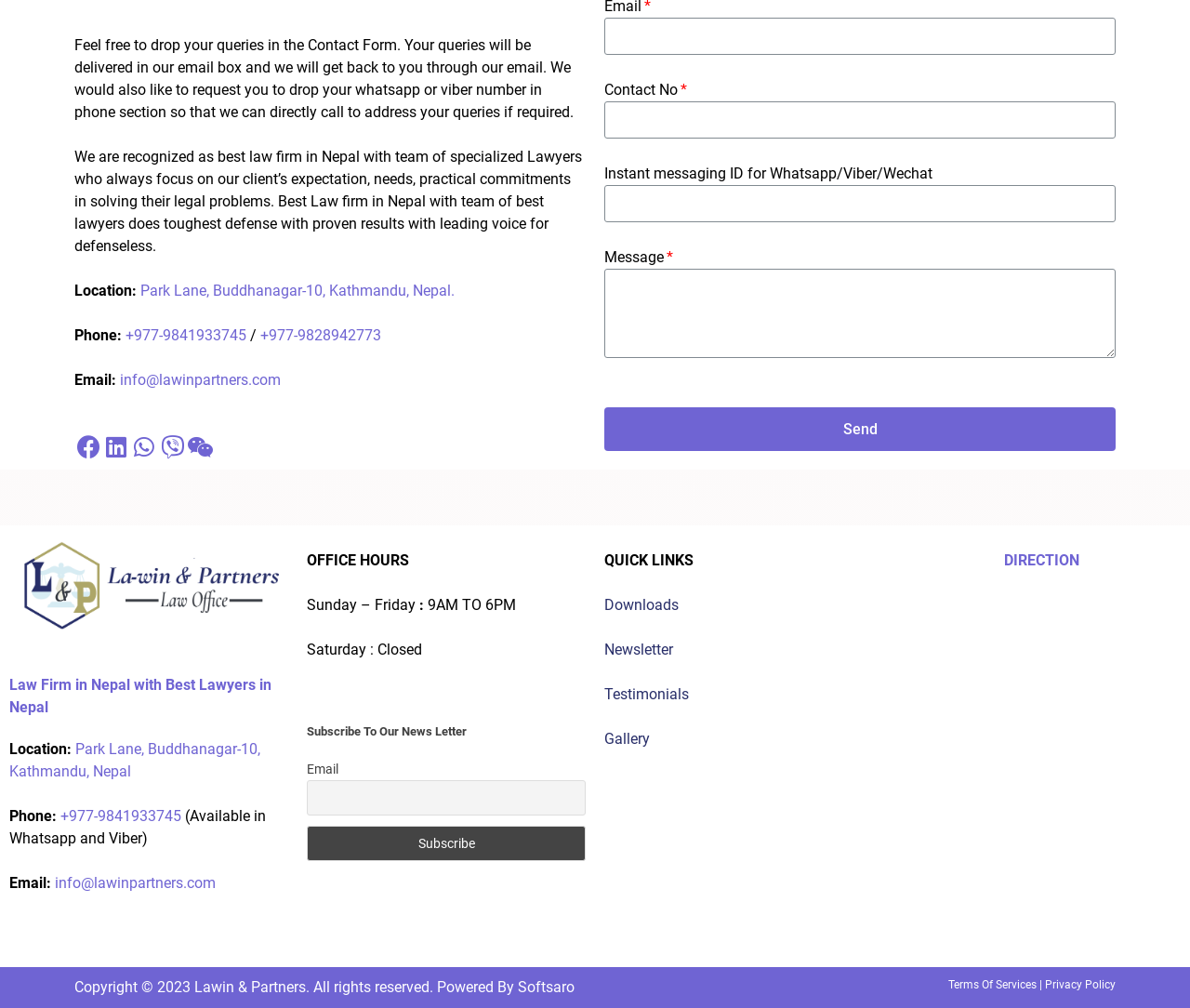What is the law firm's location?
Please use the image to provide an in-depth answer to the question.

The law firm's location is mentioned in the webpage as 'Park Lane, Buddhanagar-10, Kathmandu, Nepal' which can be found in the 'Location' section.